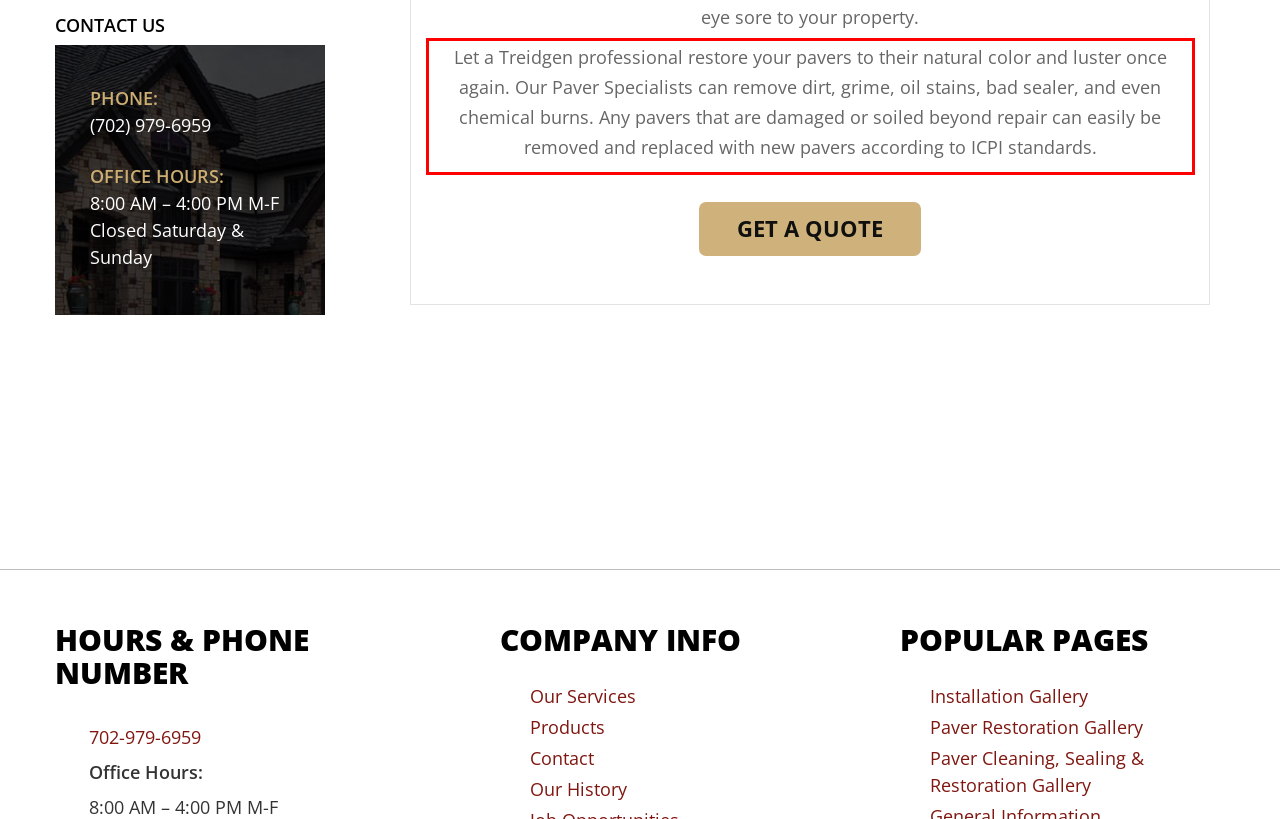You have a screenshot of a webpage, and there is a red bounding box around a UI element. Utilize OCR to extract the text within this red bounding box.

Let a Treidgen professional restore your pavers to their natural color and luster once again. Our Paver Specialists can remove dirt, grime, oil stains, bad sealer, and even chemical burns. Any pavers that are damaged or soiled beyond repair can easily be removed and replaced with new pavers according to ICPI standards.